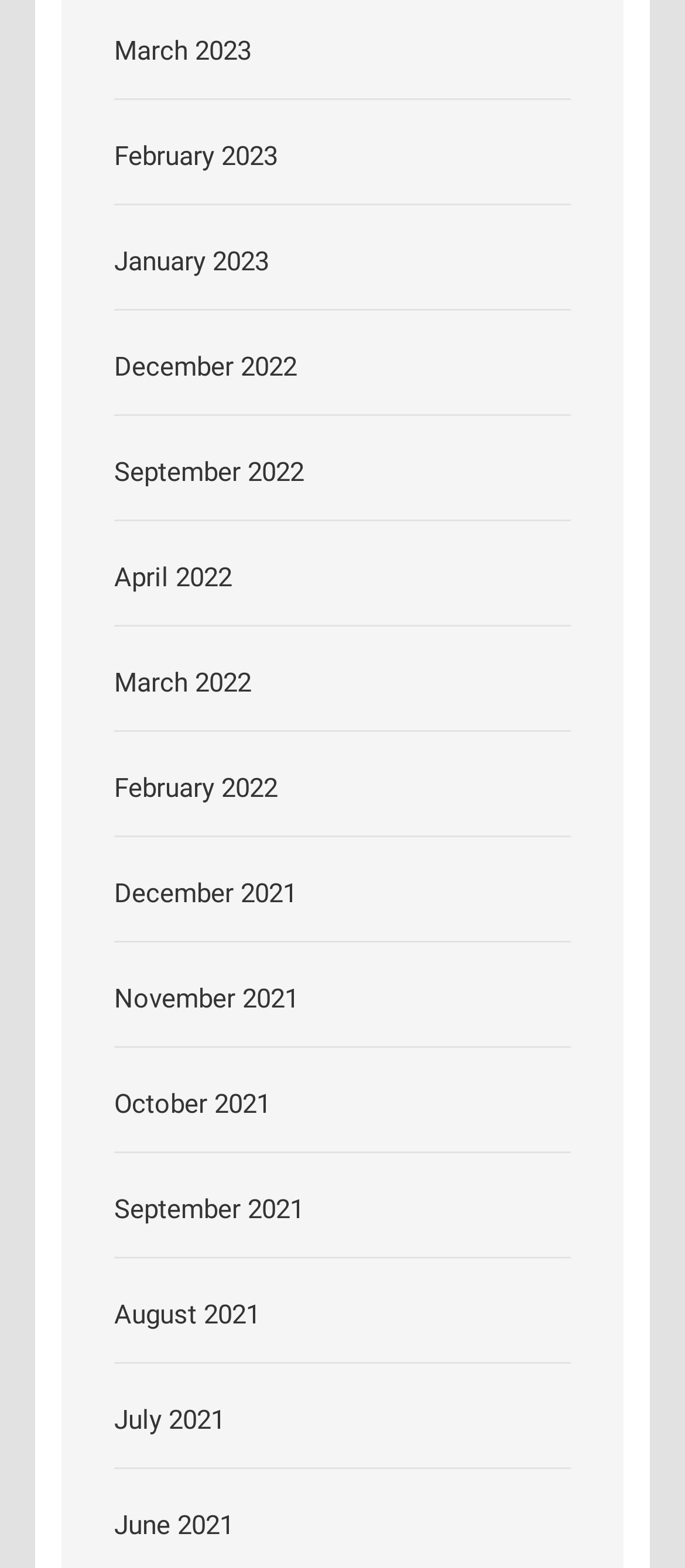How many months are listed from the year 2021?
Look at the screenshot and give a one-word or phrase answer.

6